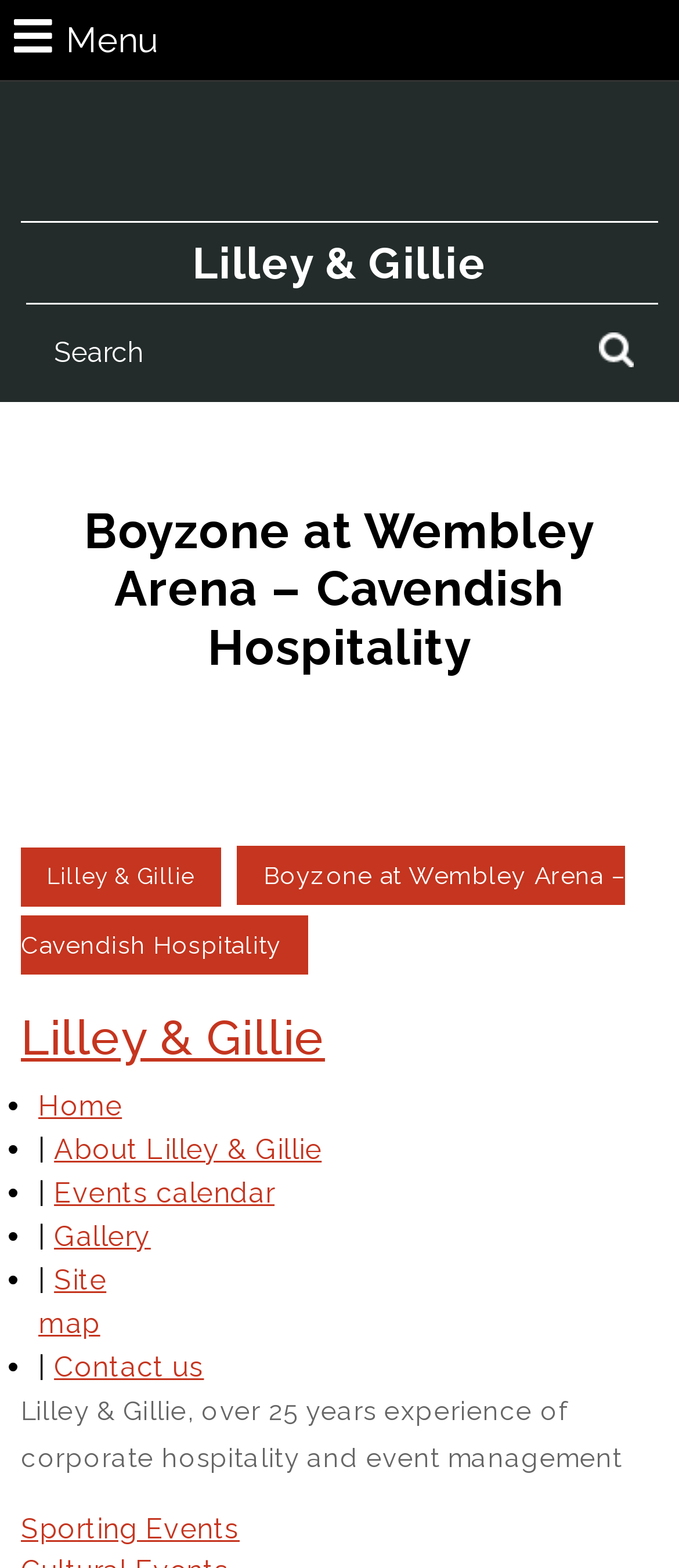What type of events does the company specialize in?
Use the image to answer the question with a single word or phrase.

Corporate hospitality